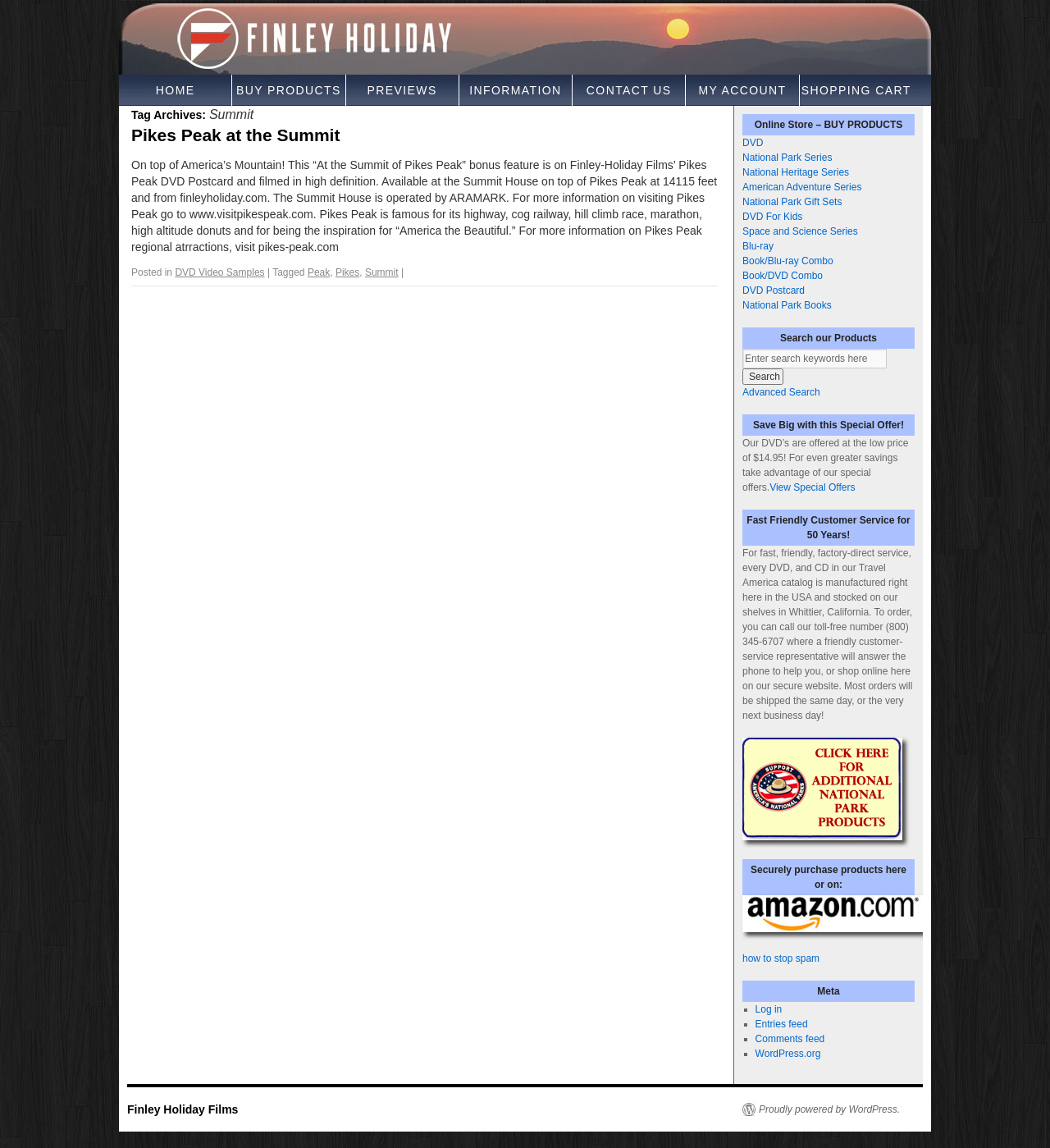Using the format (top-left x, top-left y, bottom-right x, bottom-right y), and given the element description, identify the bounding box coordinates within the screenshot: Log in

[0.719, 0.874, 0.745, 0.884]